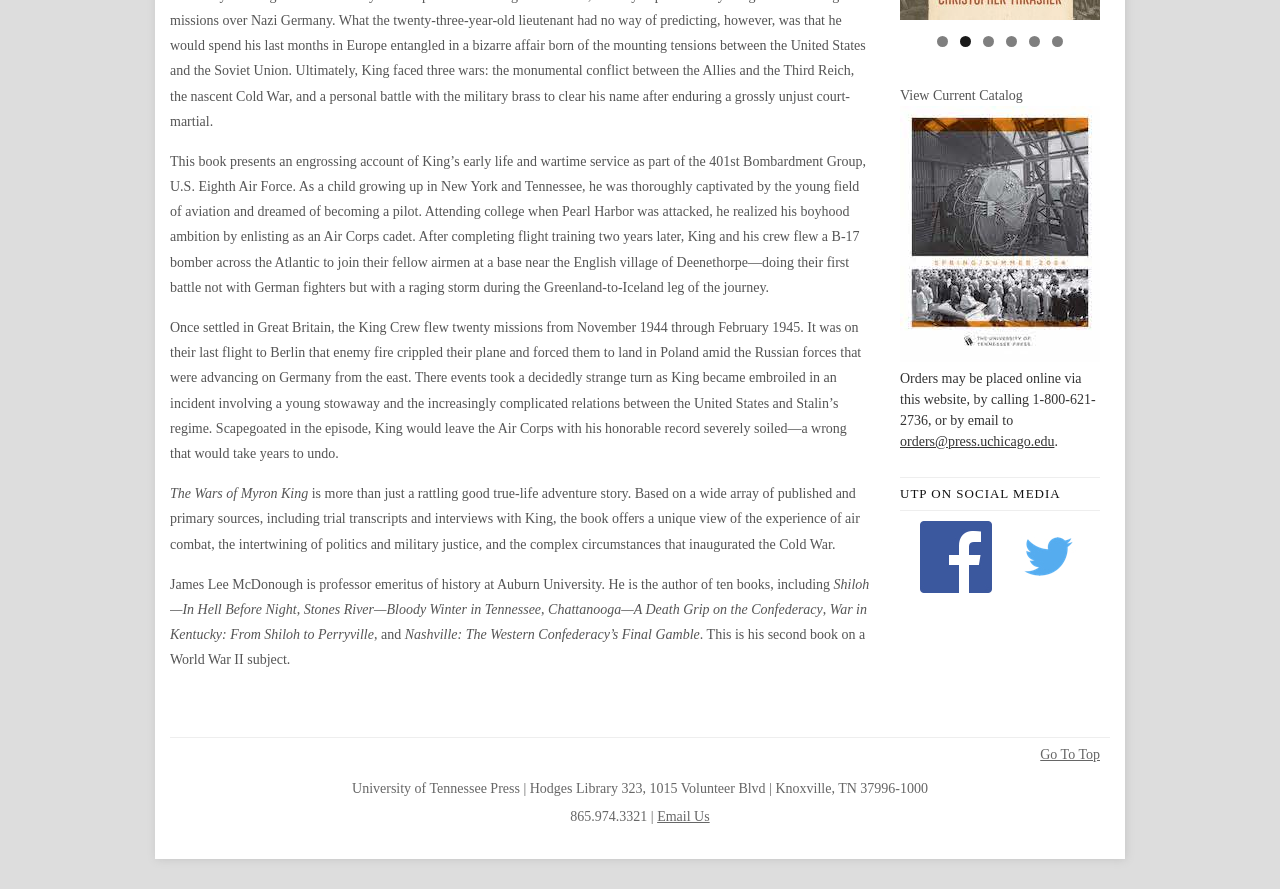Provide the bounding box coordinates of the UI element this sentence describes: "orders@press.uchicago.edu".

[0.703, 0.488, 0.824, 0.504]